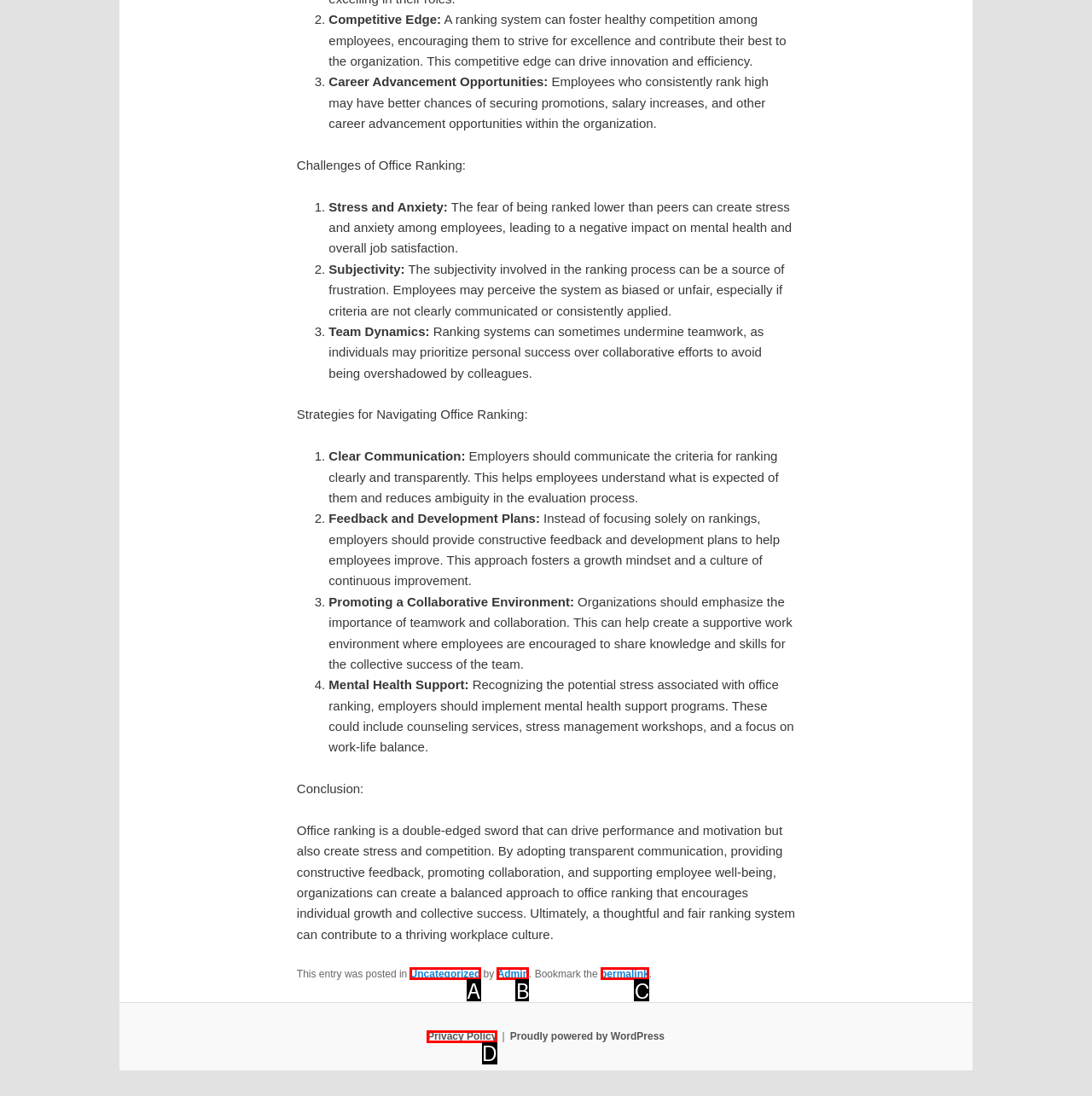Which option is described as follows: Train Game
Answer with the letter of the matching option directly.

None